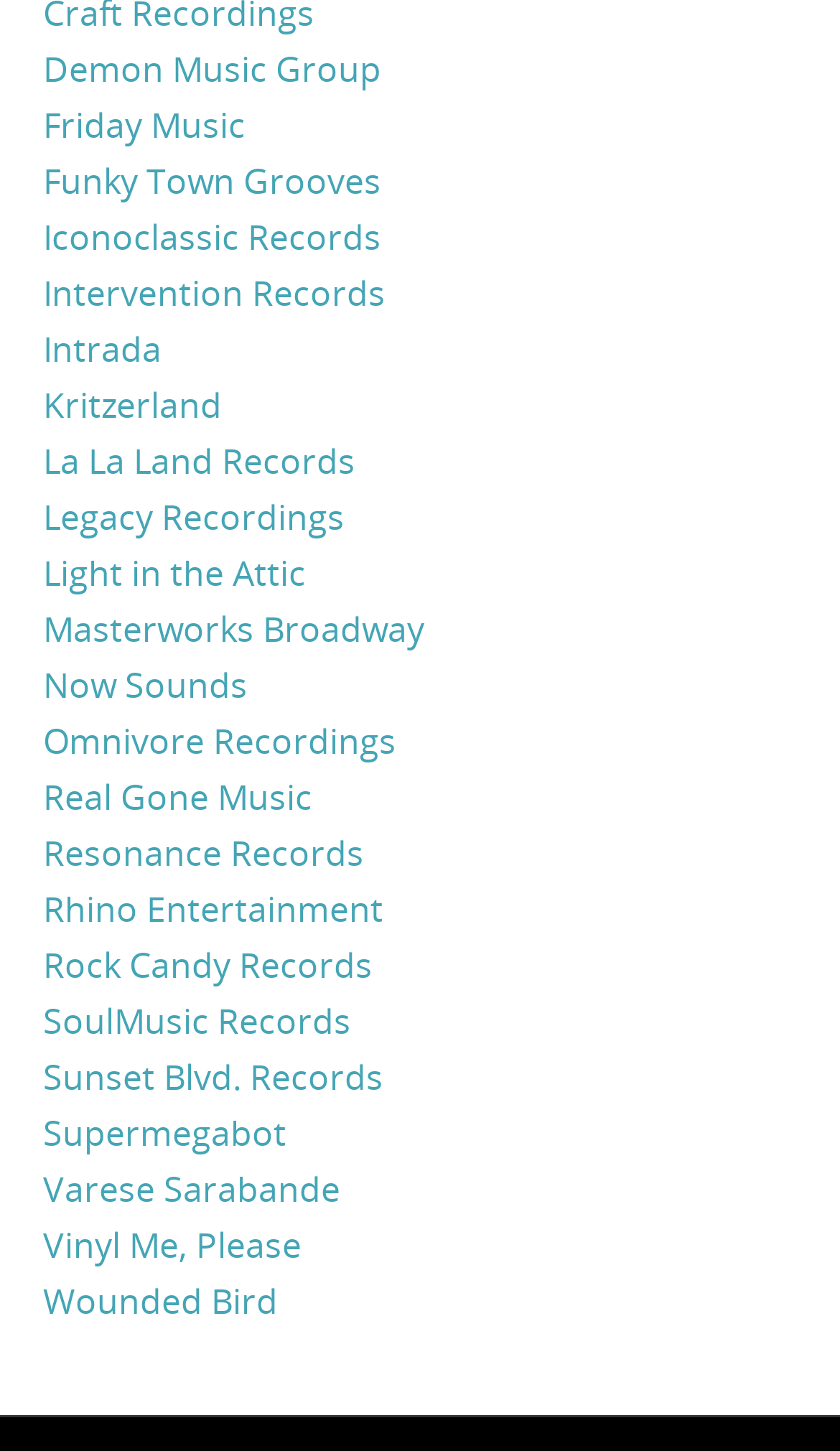Locate the bounding box of the UI element described by: "Pokemon Go Trainer Codes" in the given webpage screenshot.

None